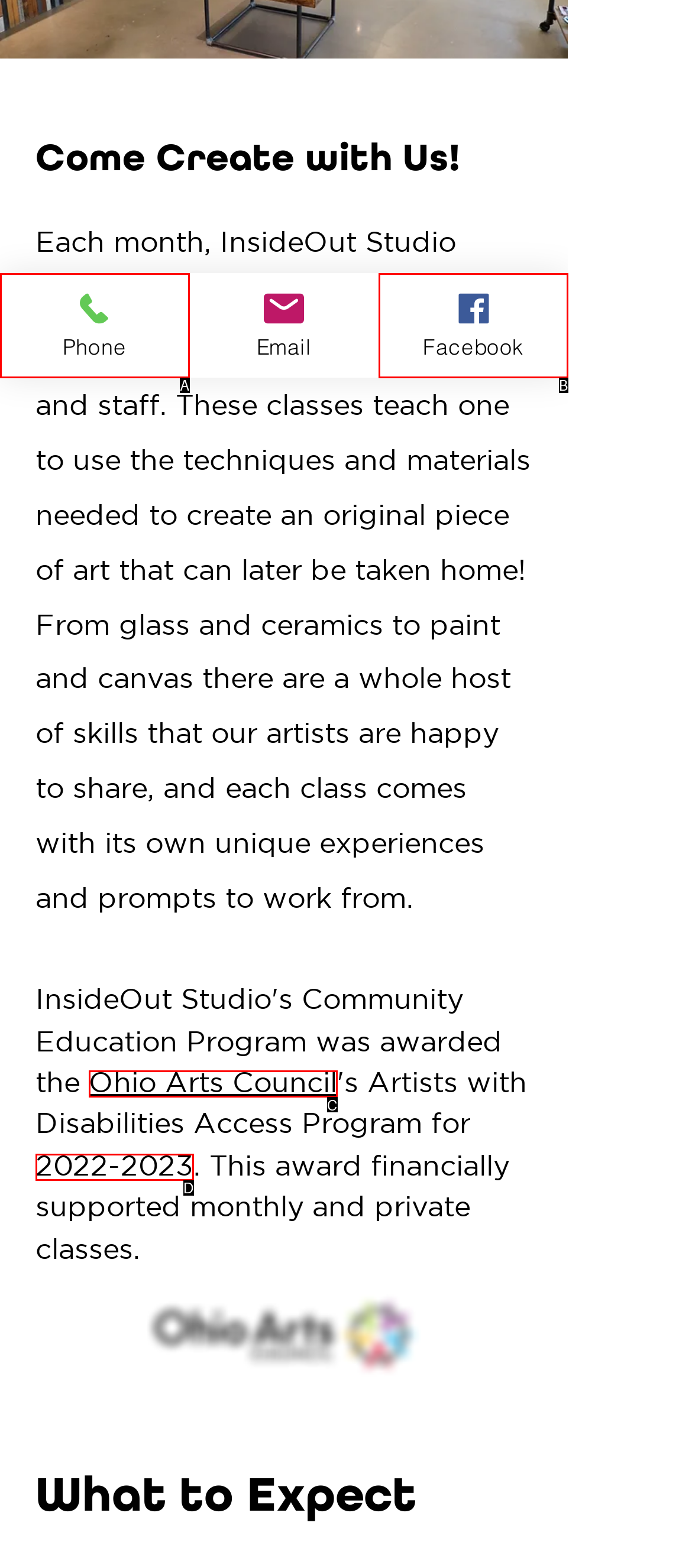From the provided options, pick the HTML element that matches the description: June 12, 2024. Respond with the letter corresponding to your choice.

None